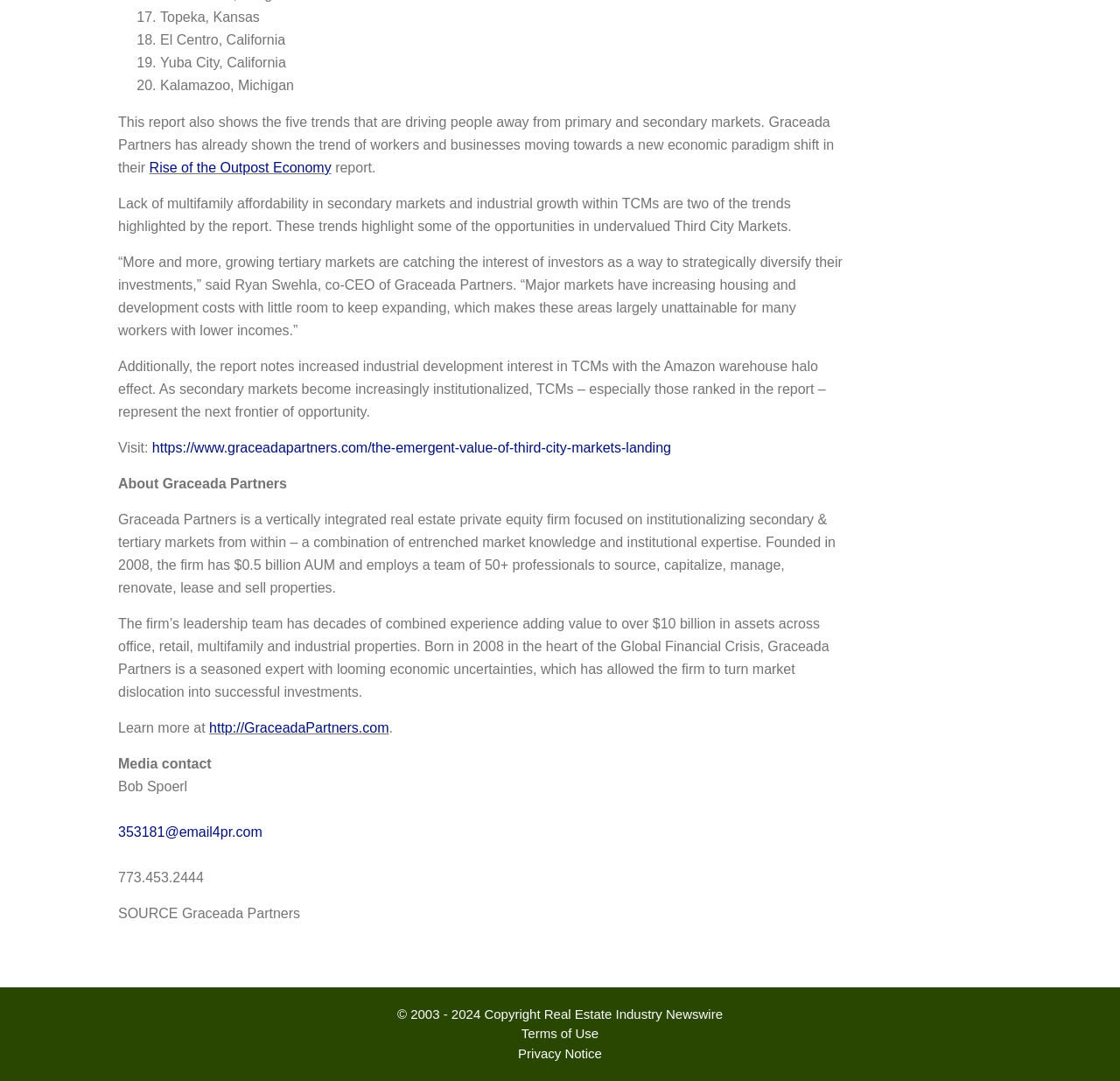What is the name of the CEO mentioned in the text?
Look at the screenshot and respond with a single word or phrase.

Ryan Swehla